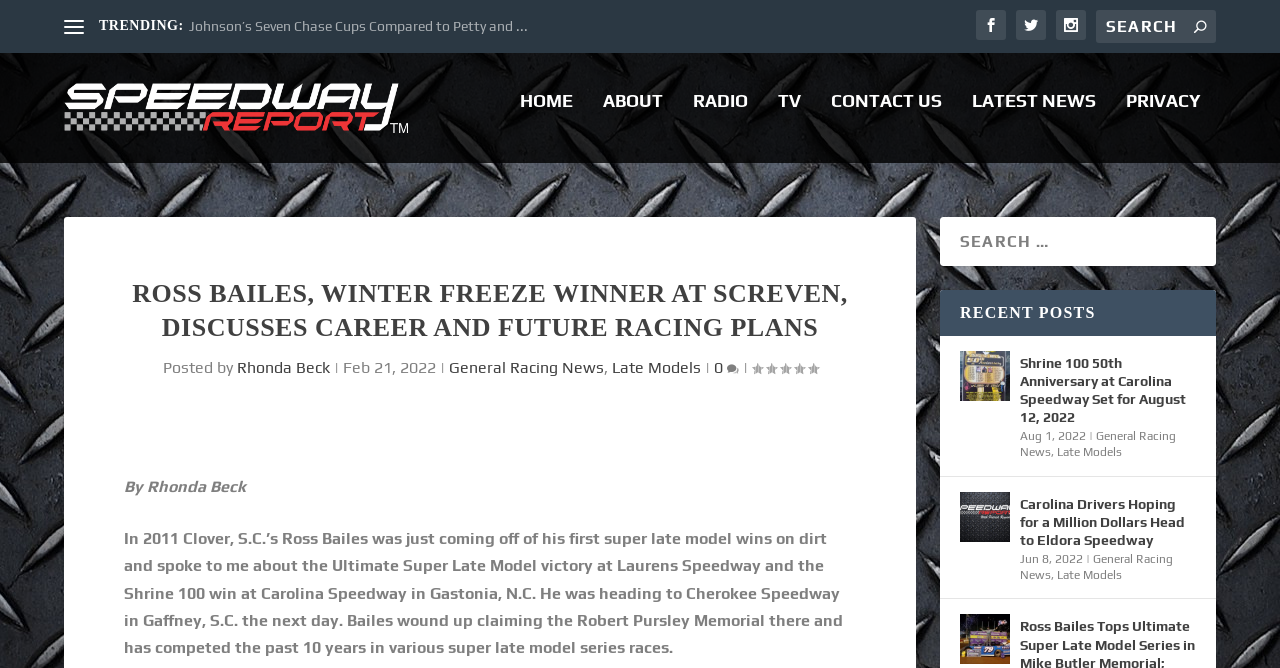Given the description of a UI element: "name="s" placeholder="Search …"", identify the bounding box coordinates of the matching element in the webpage screenshot.

[0.734, 0.325, 0.95, 0.398]